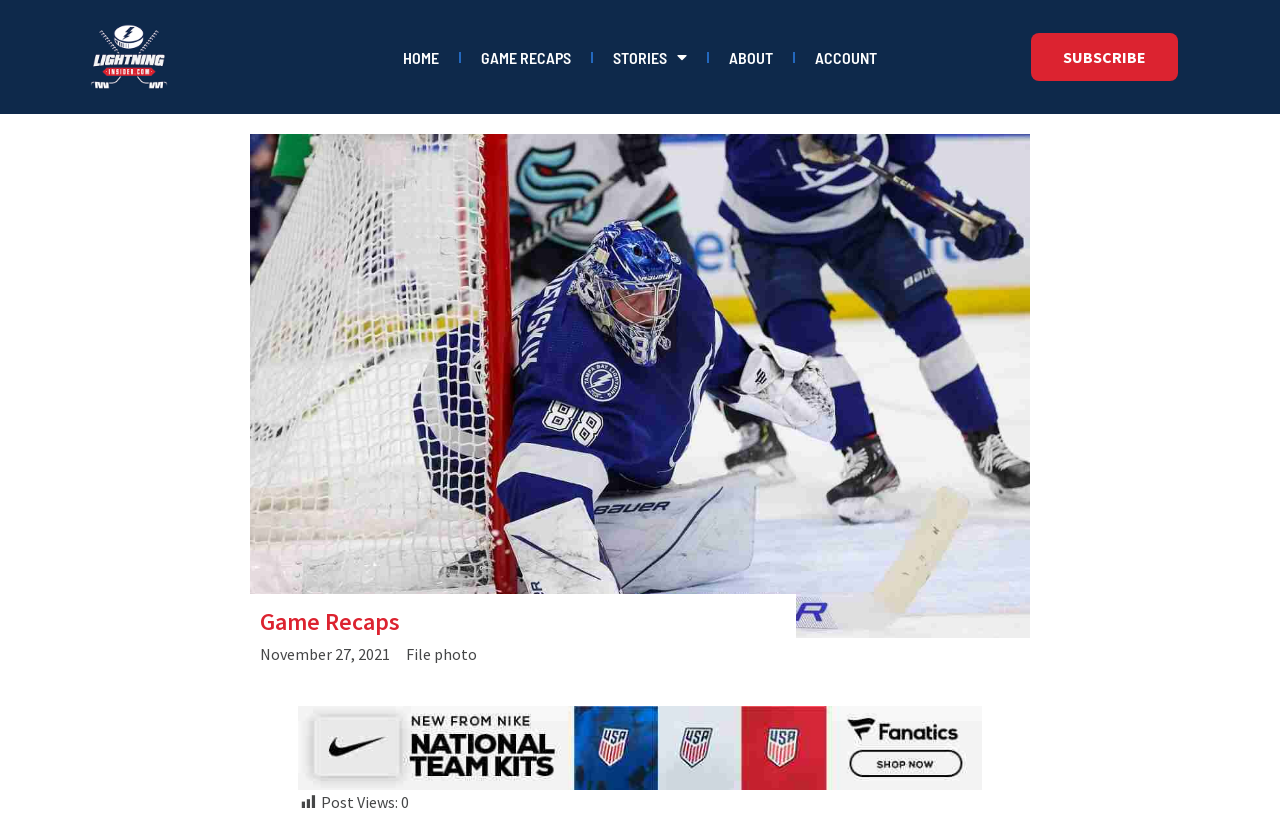Show the bounding box coordinates for the element that needs to be clicked to execute the following instruction: "Click on the HOME link". Provide the coordinates in the form of four float numbers between 0 and 1, i.e., [left, top, right, bottom].

[0.299, 0.042, 0.359, 0.096]